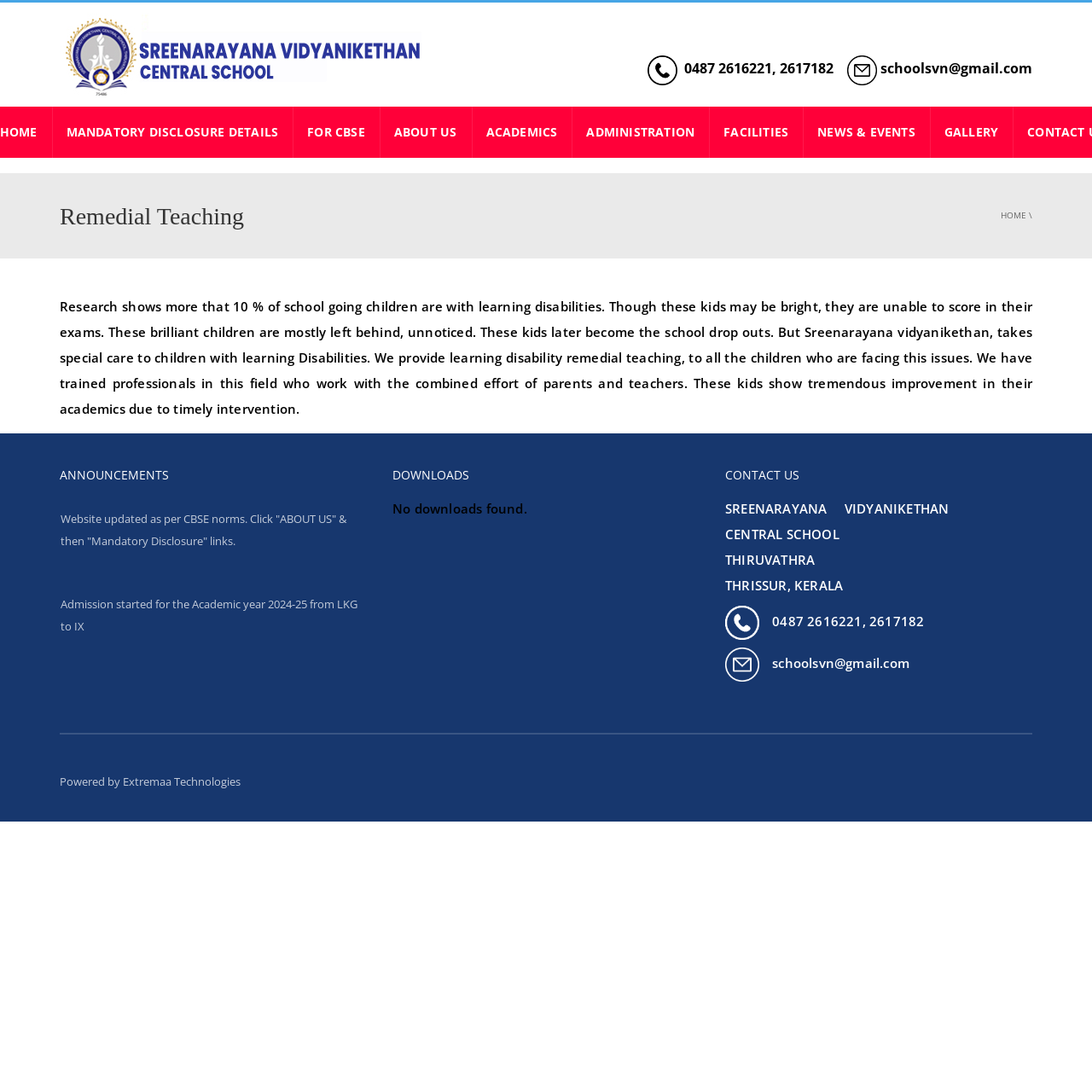Determine the bounding box coordinates of the region I should click to achieve the following instruction: "Click the 'ABOUT US' link". Ensure the bounding box coordinates are four float numbers between 0 and 1, i.e., [left, top, right, bottom].

[0.348, 0.097, 0.432, 0.144]